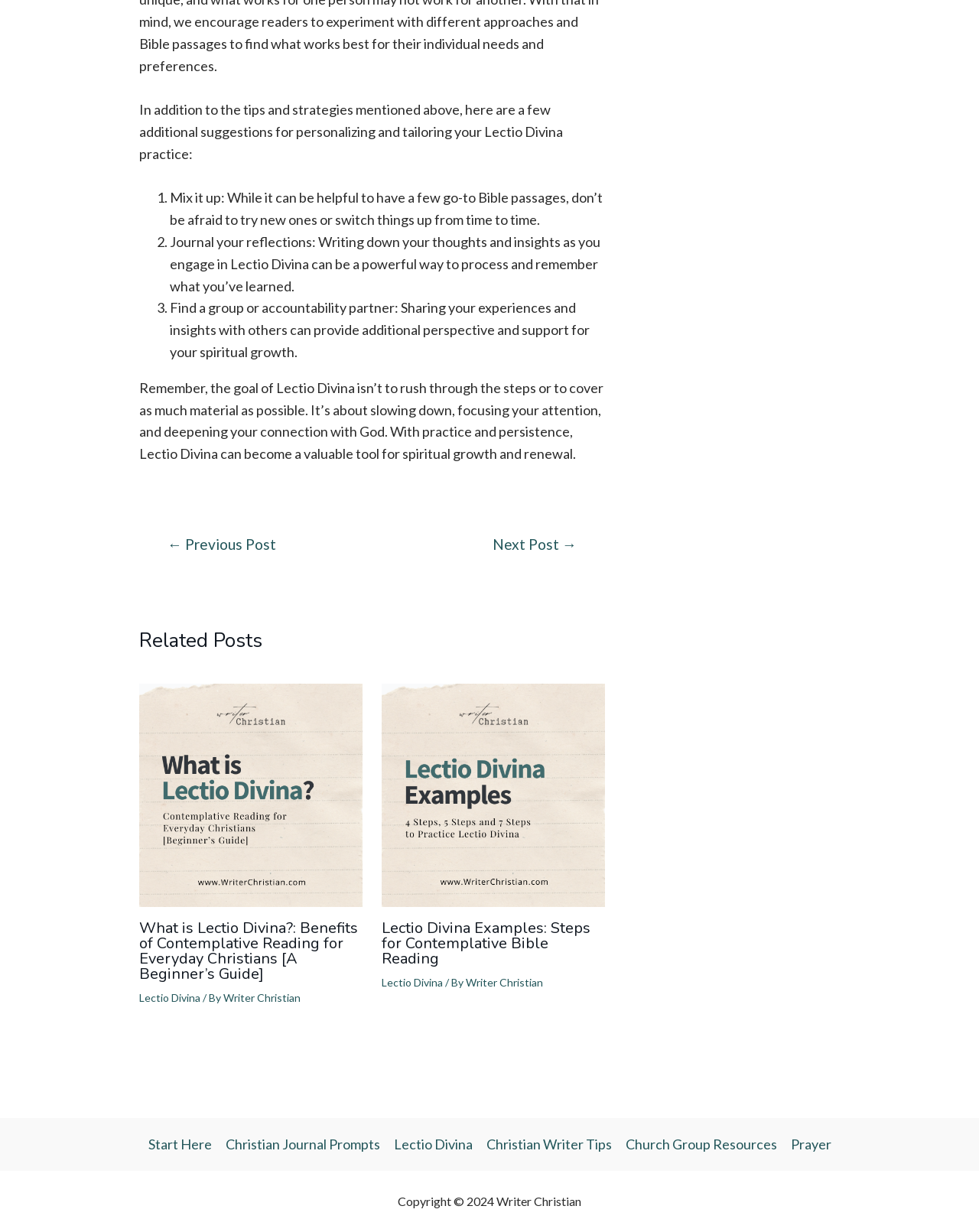Respond with a single word or phrase to the following question: What is the name of the website's author?

Writer Christian